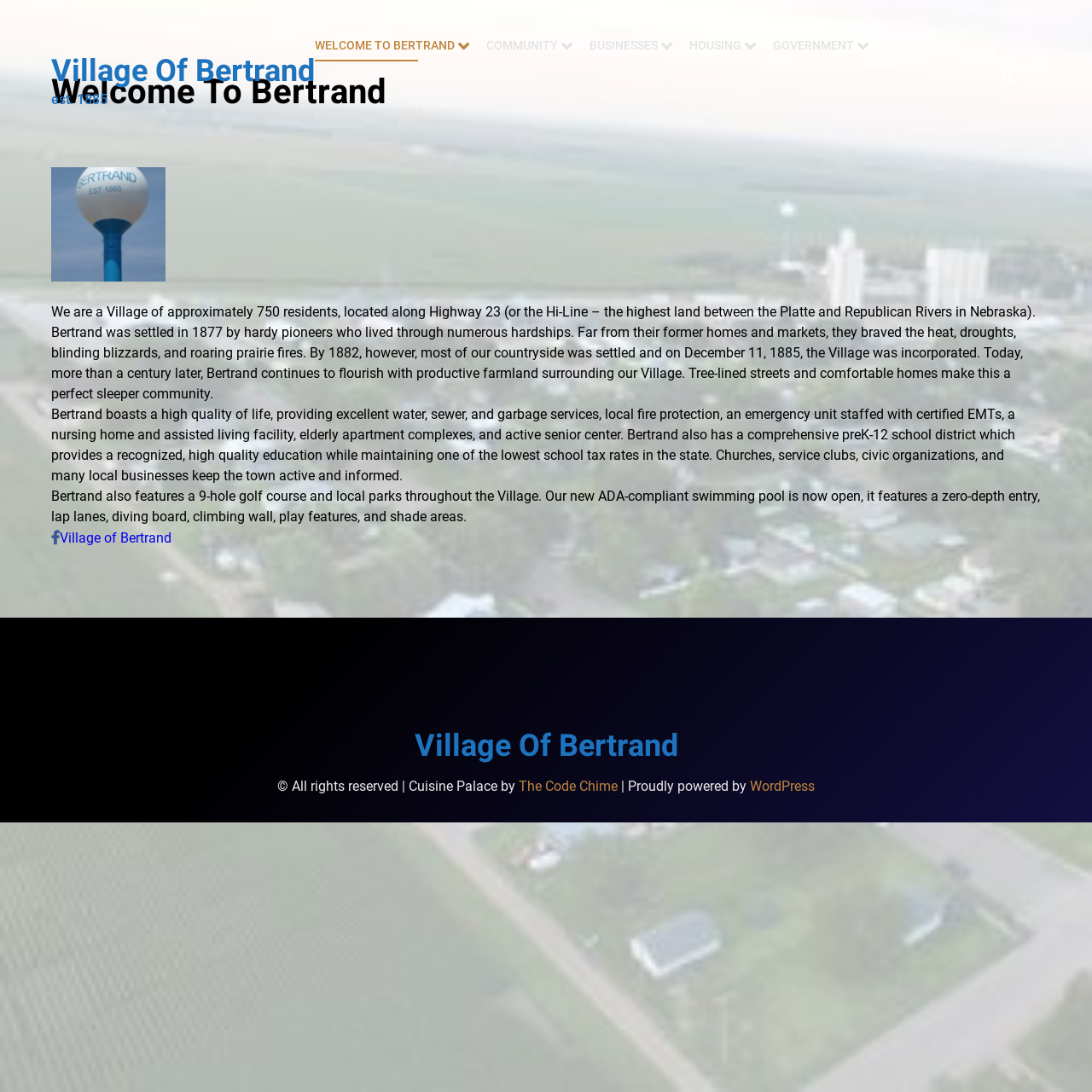Provide the bounding box coordinates of the HTML element described by the text: "Management". The coordinates should be in the format [left, top, right, bottom] with values between 0 and 1.

None